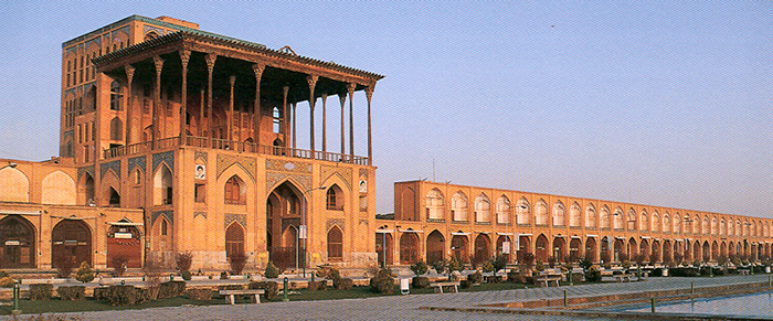Who built the Ali Qapu Palace?
Carefully examine the image and provide a detailed answer to the question.

According to the caption, the Ali Qapu Palace was built in the late 16th century under the reign of Shah Abbas I, which suggests that he was the ruler who commissioned the construction of this magnificent palace.